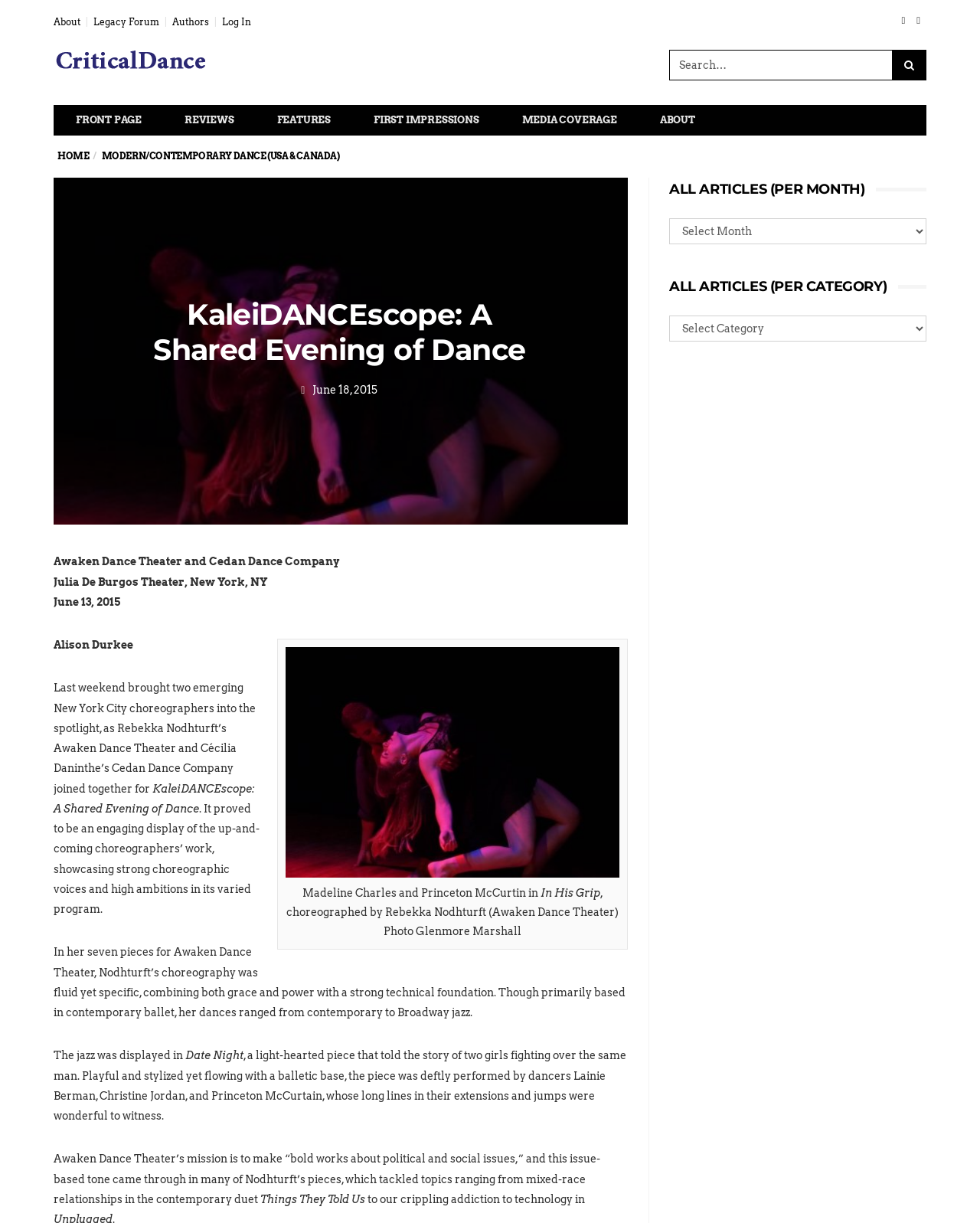Please locate the bounding box coordinates of the element that should be clicked to complete the given instruction: "View the 'REVIEWS' page".

[0.166, 0.087, 0.261, 0.11]